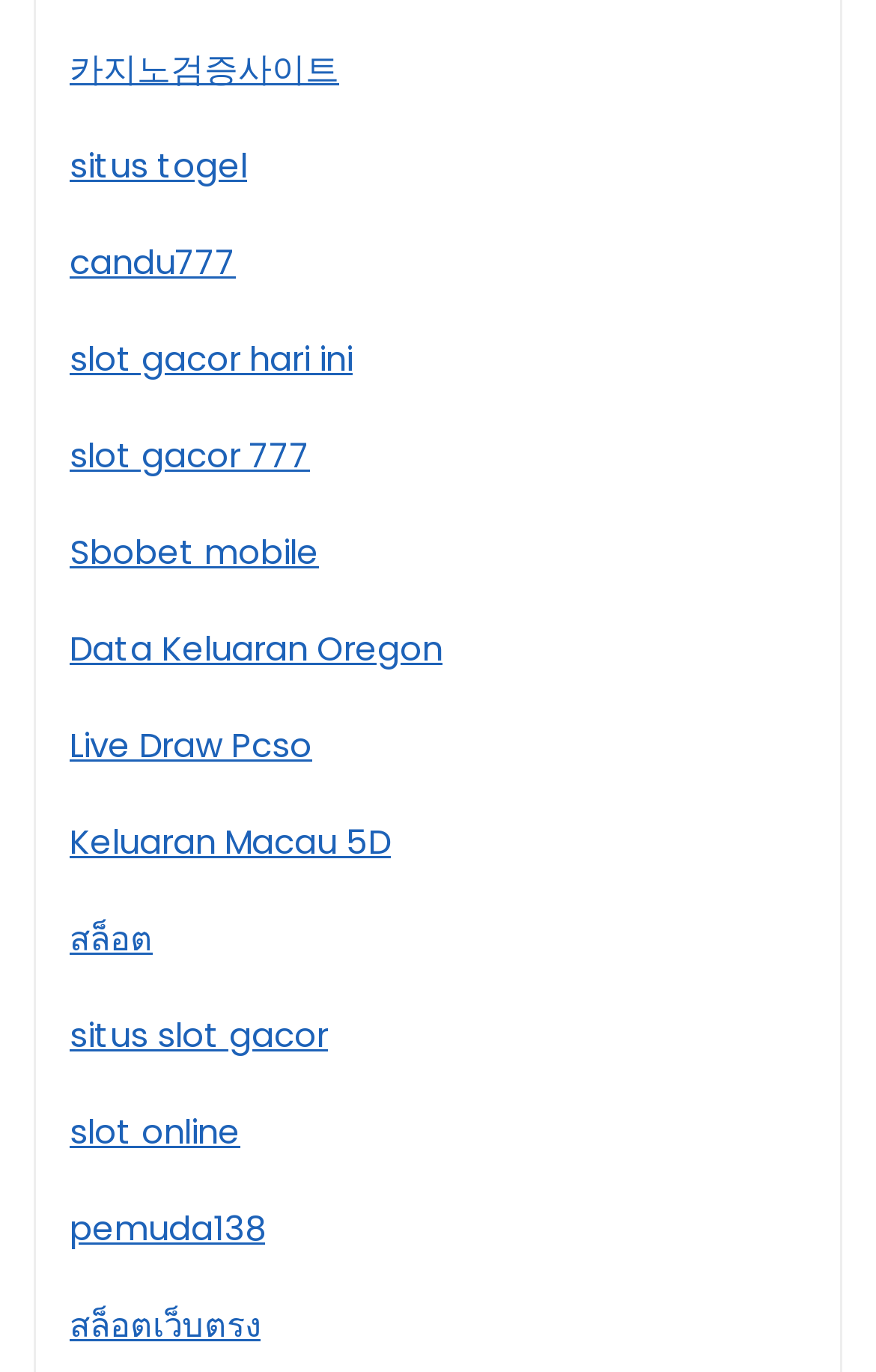Can you specify the bounding box coordinates of the area that needs to be clicked to fulfill the following instruction: "go to candu777"?

[0.079, 0.173, 0.269, 0.207]